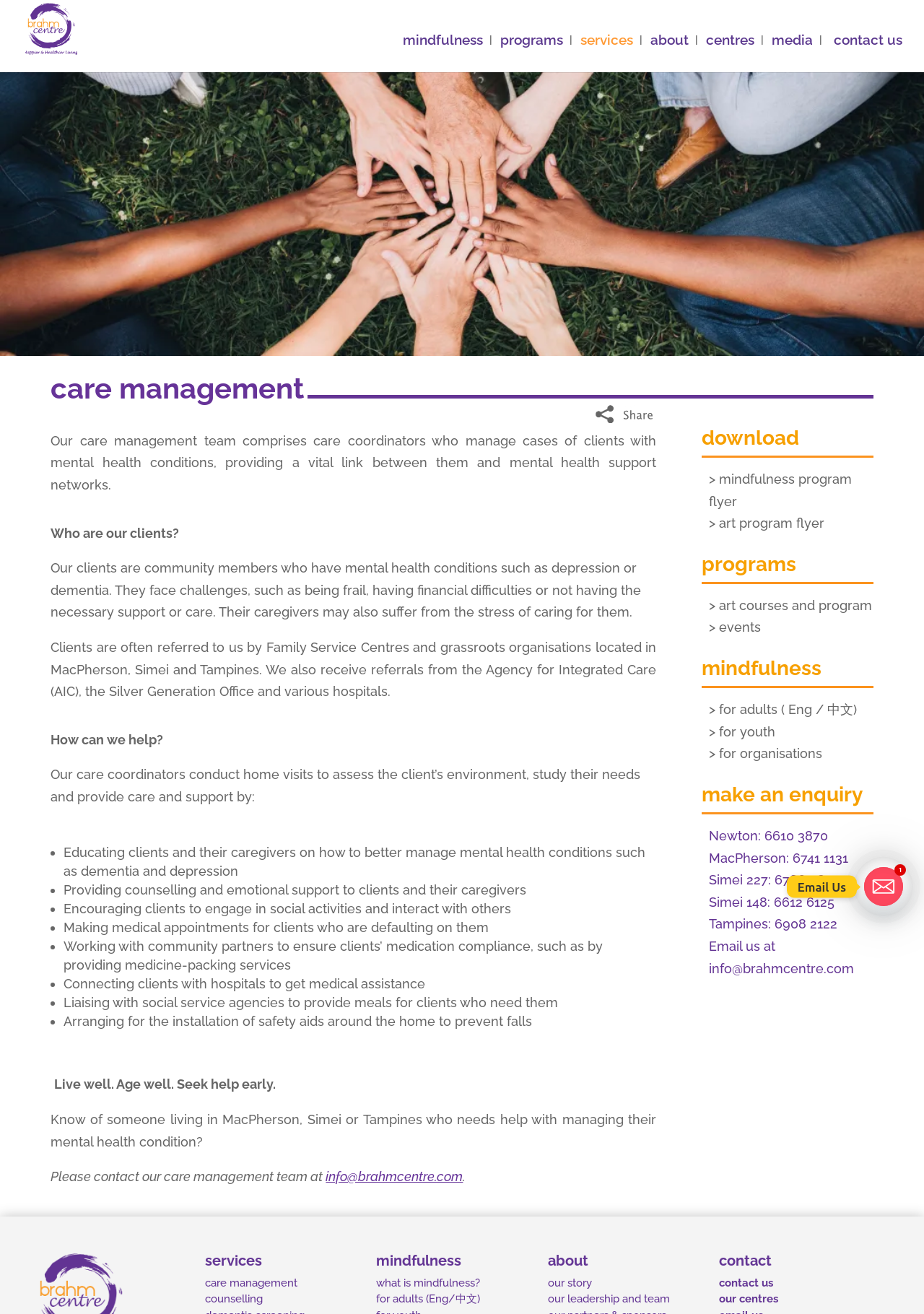Please give a one-word or short phrase response to the following question: 
What is the main service provided by Brahm Centre?

Care management